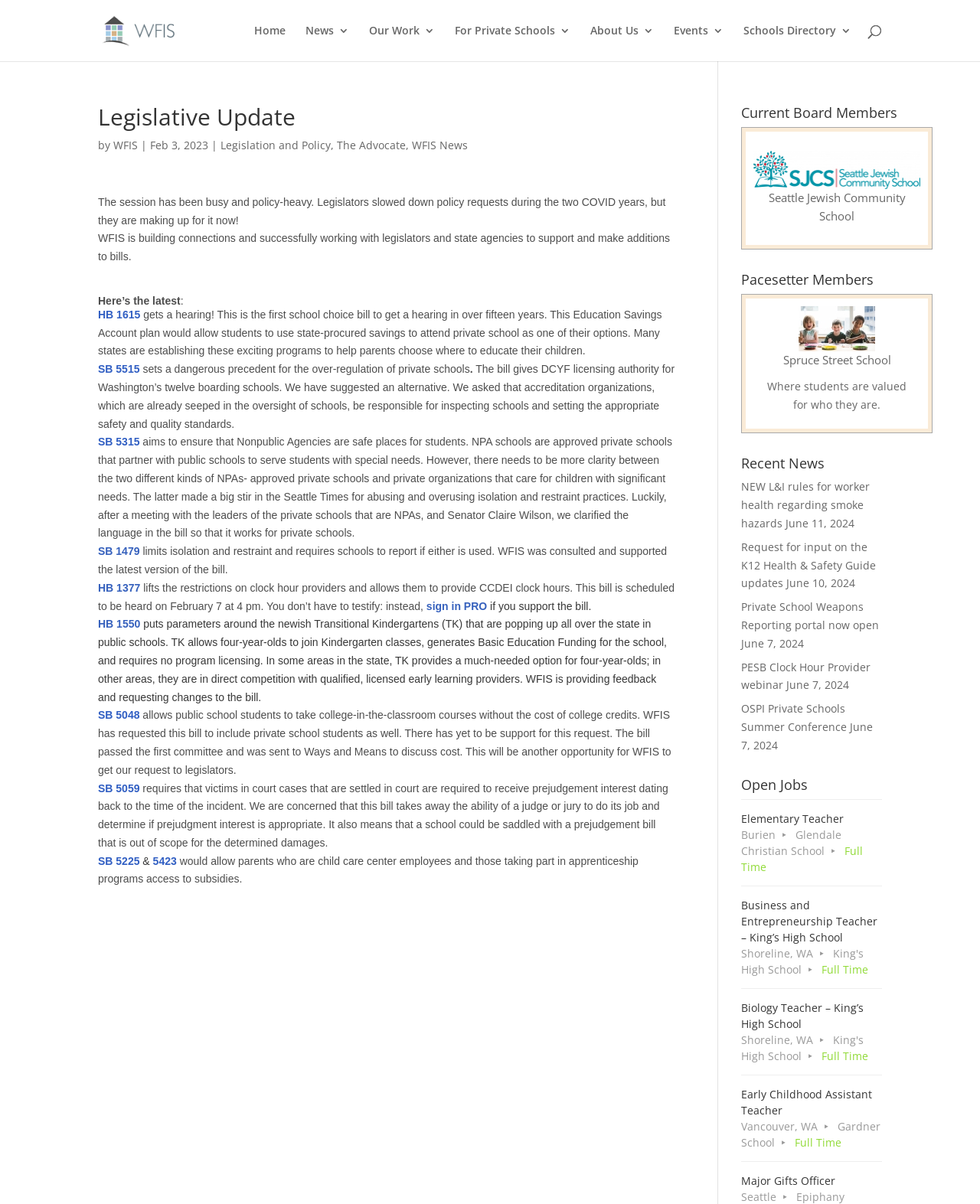What is the topic of the article in the webpage?
Kindly answer the question with as much detail as you can.

The webpage has a heading 'Legislative Update' and the article discusses various bills and policies related to education and private schools.